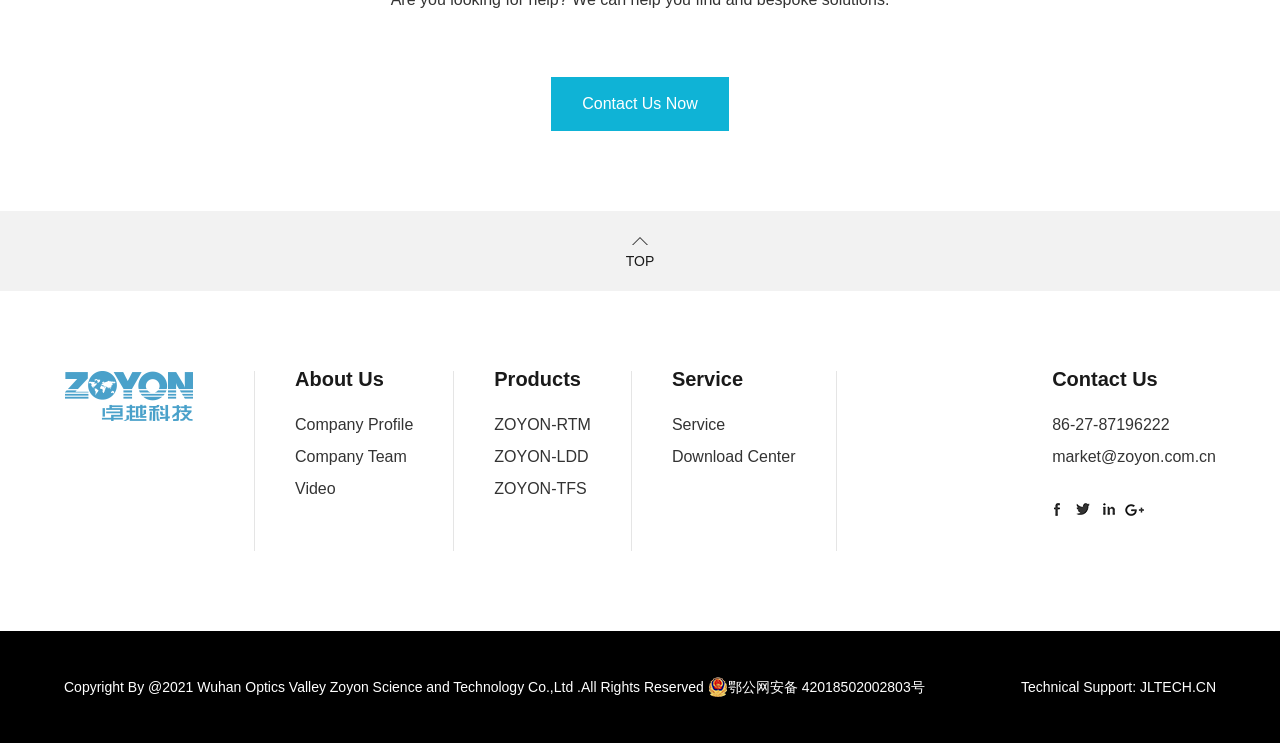Provide a brief response using a word or short phrase to this question:
What is the technical support website?

JLTECH.CN